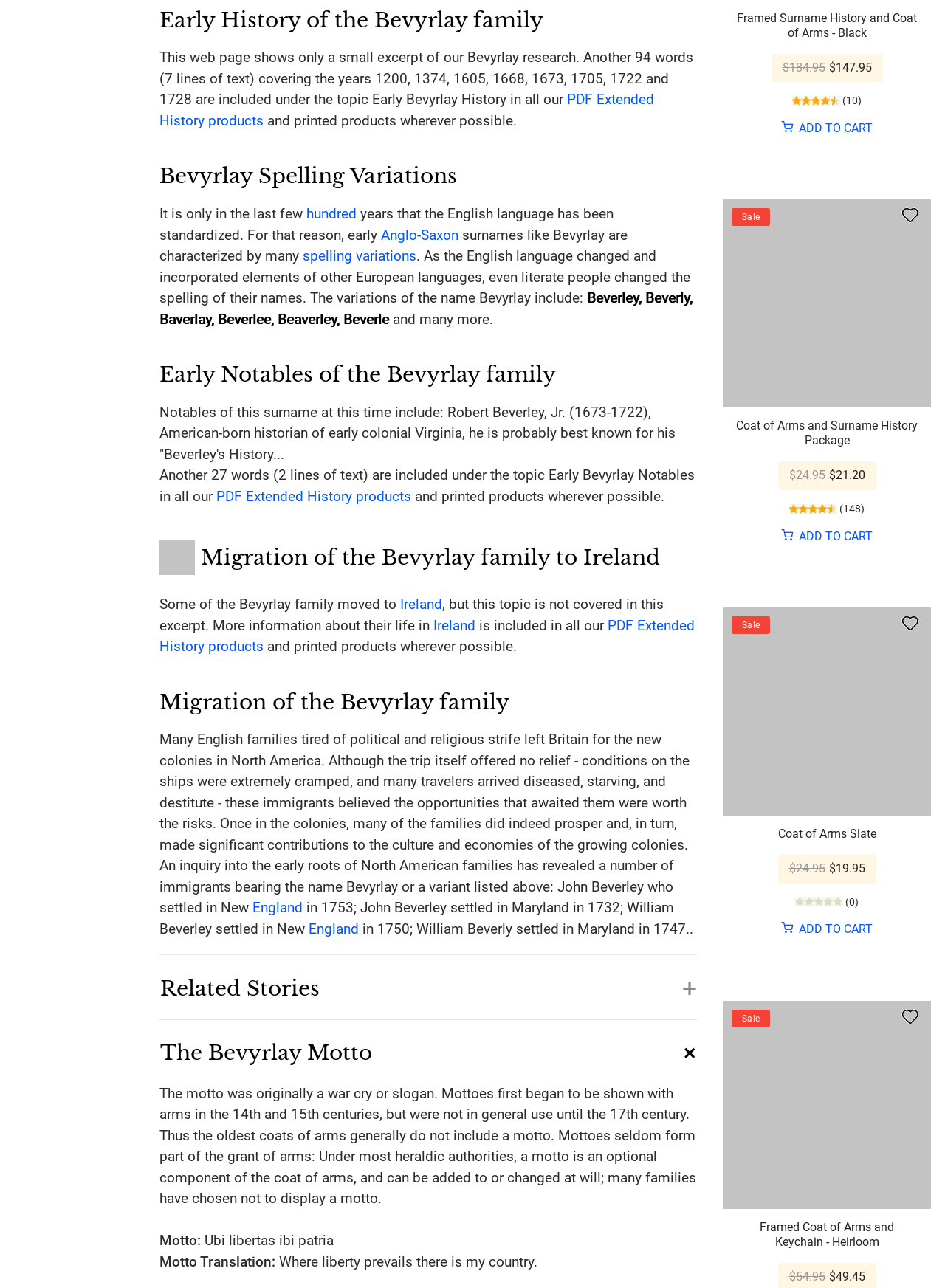Find the bounding box coordinates for the area you need to click to carry out the instruction: "Click the 'The Bevyrlay Motto +' button". The coordinates should be four float numbers between 0 and 1, indicated as [left, top, right, bottom].

[0.169, 0.792, 0.738, 0.83]